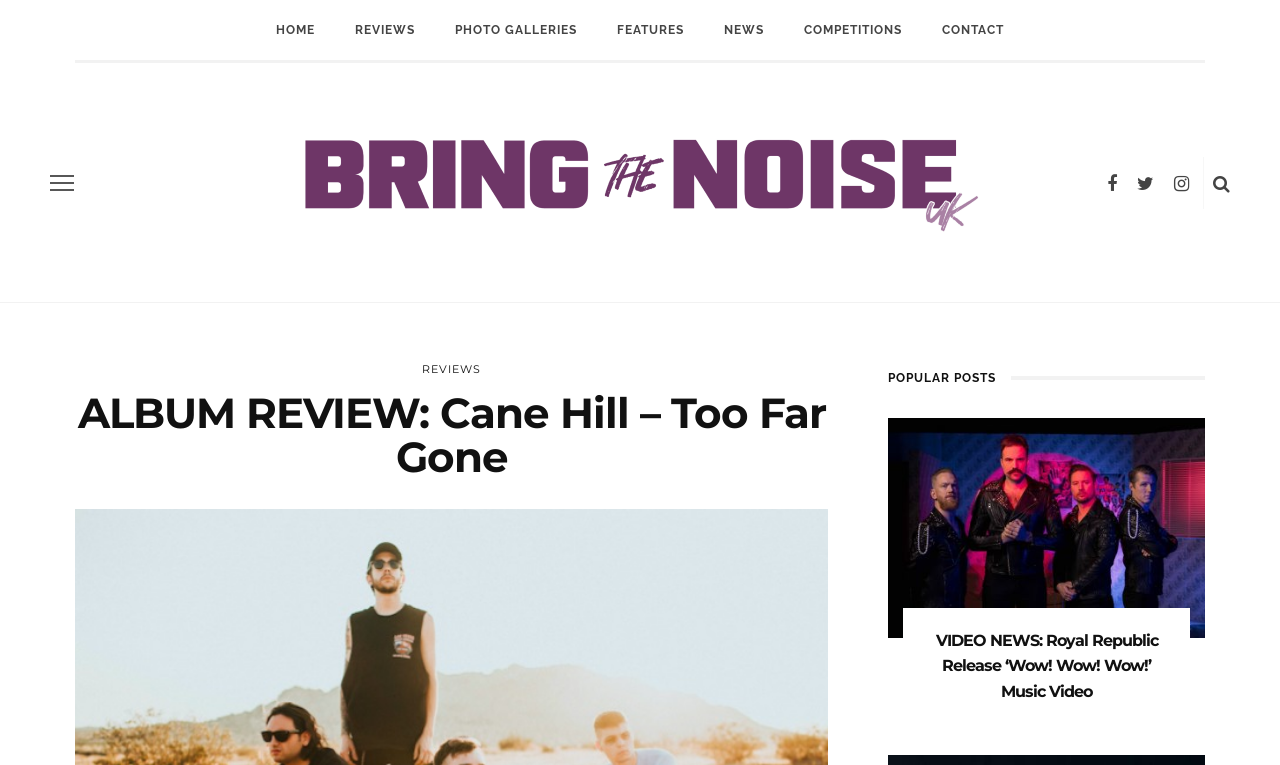Please identify the bounding box coordinates of the region to click in order to complete the task: "read album review". The coordinates must be four float numbers between 0 and 1, specified as [left, top, right, bottom].

[0.061, 0.506, 0.645, 0.632]